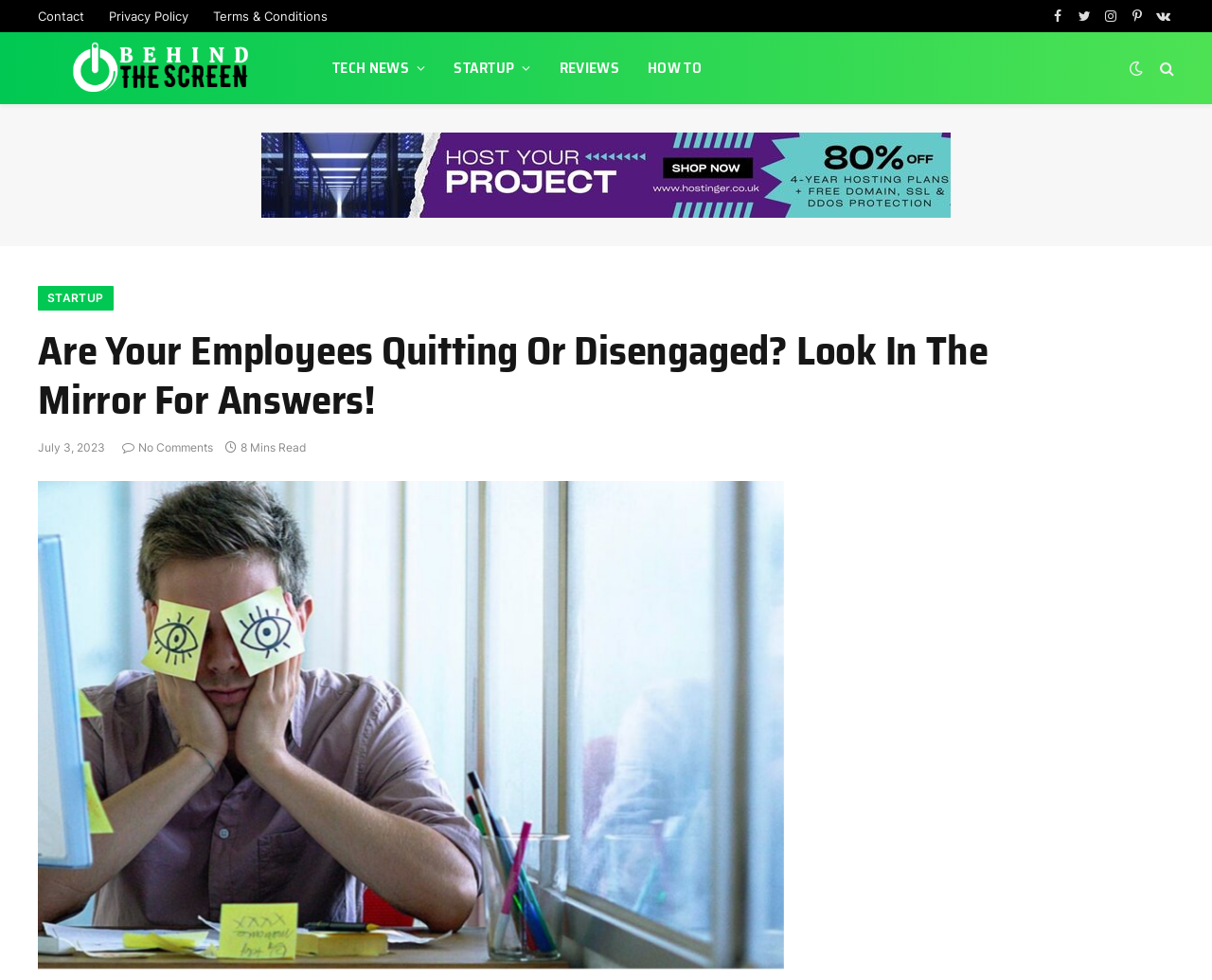Identify the bounding box coordinates for the element that needs to be clicked to fulfill this instruction: "Visit Behind The Screen". Provide the coordinates in the format of four float numbers between 0 and 1: [left, top, right, bottom].

[0.031, 0.033, 0.235, 0.106]